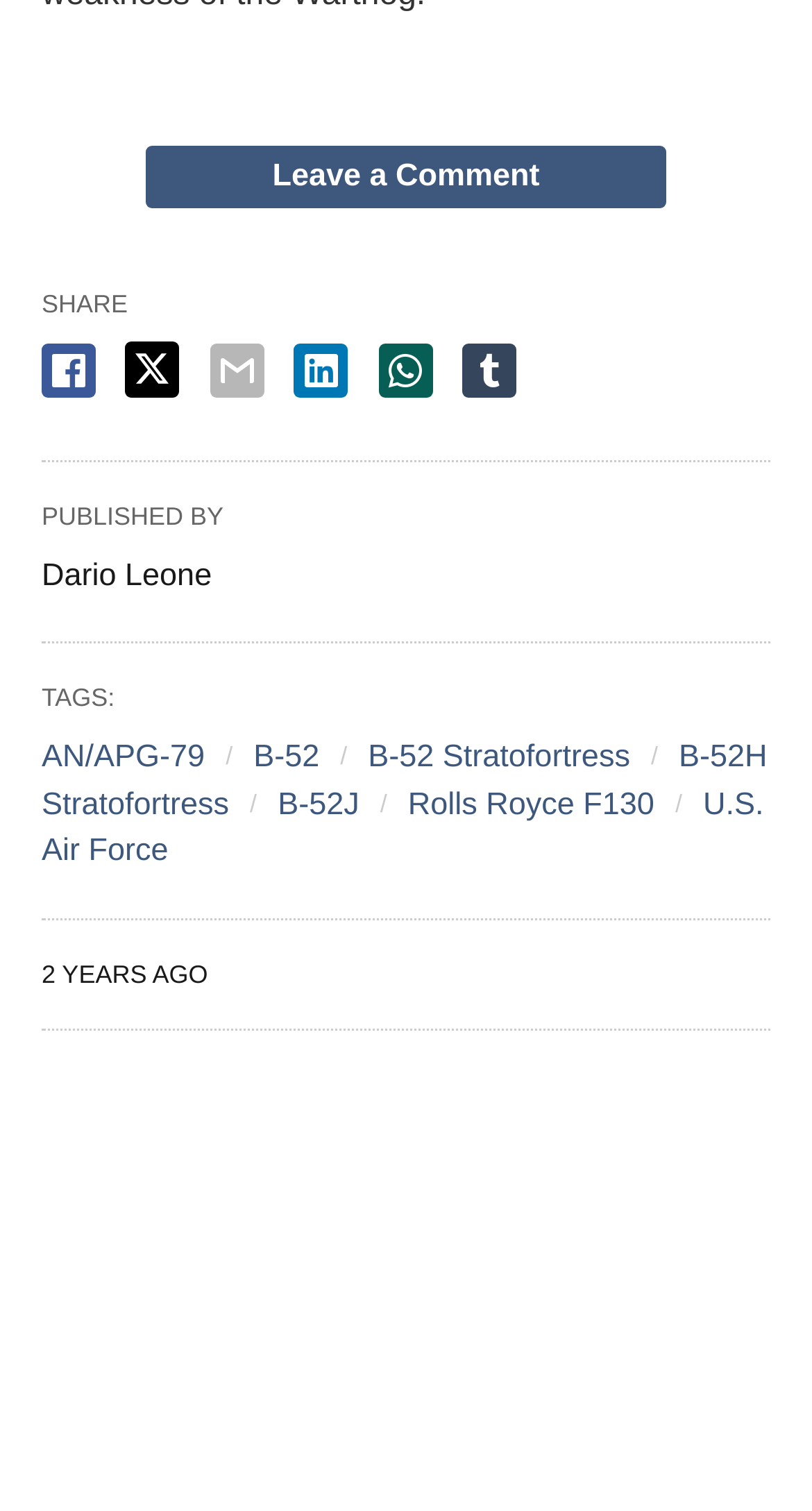Provide a brief response to the question below using one word or phrase:
How old is the article?

2 years